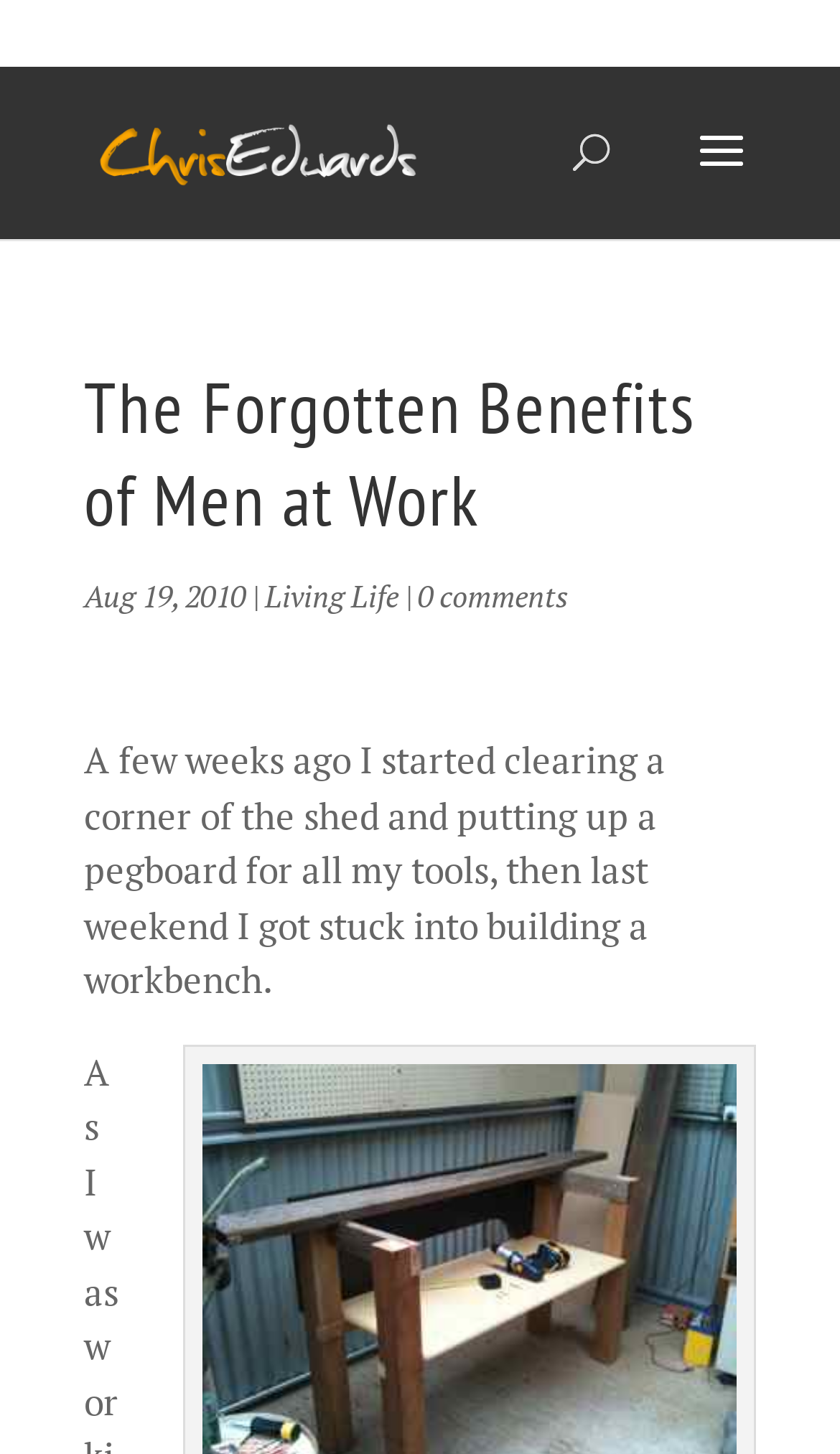Provide the bounding box coordinates of the UI element this sentence describes: "0 comments".

[0.497, 0.395, 0.677, 0.423]